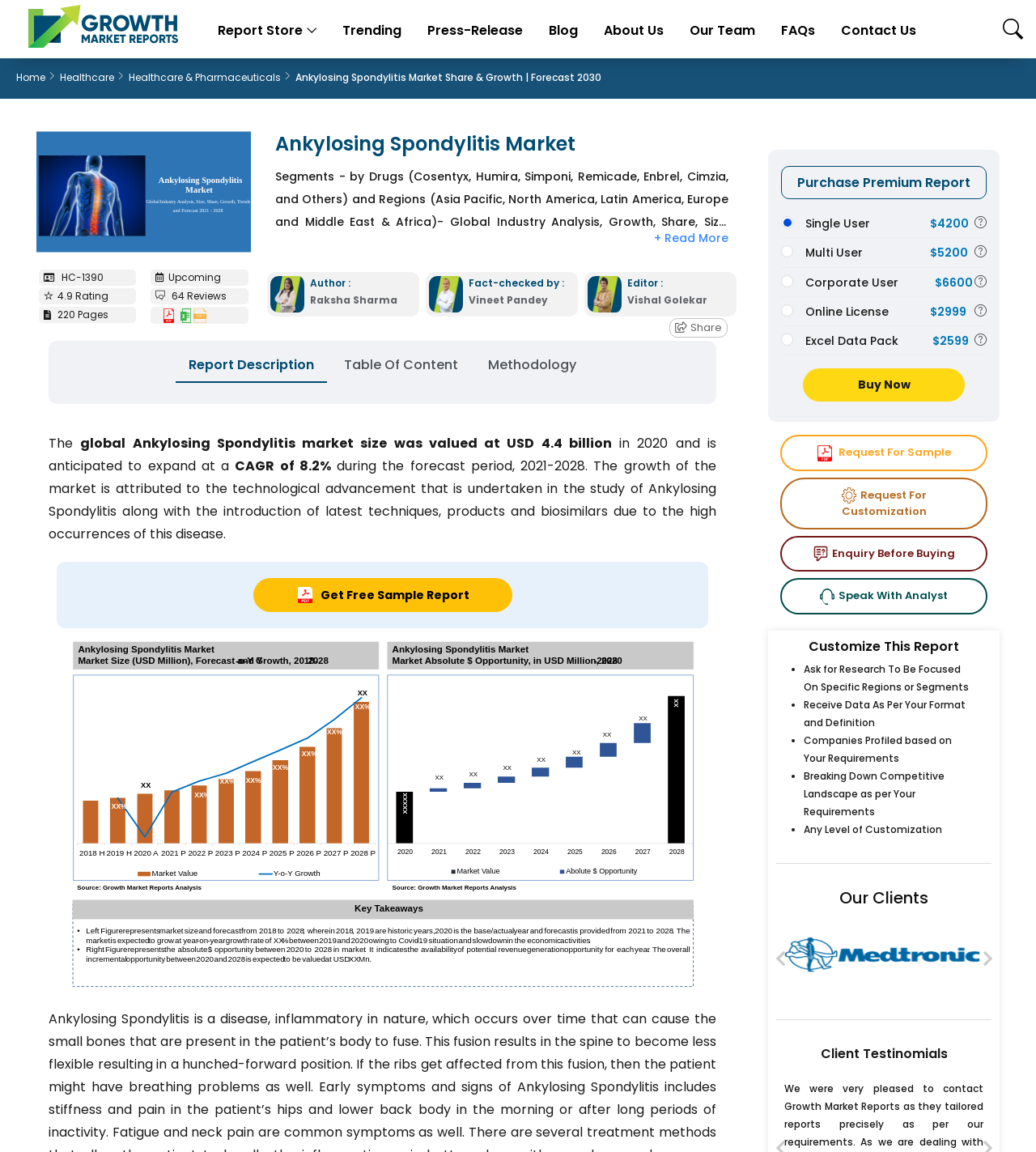Pinpoint the bounding box coordinates of the clickable element needed to complete the instruction: "Click the 'PDF' link to download the report". The coordinates should be provided as four float numbers between 0 and 1: [left, top, right, bottom].

[0.154, 0.267, 0.171, 0.279]